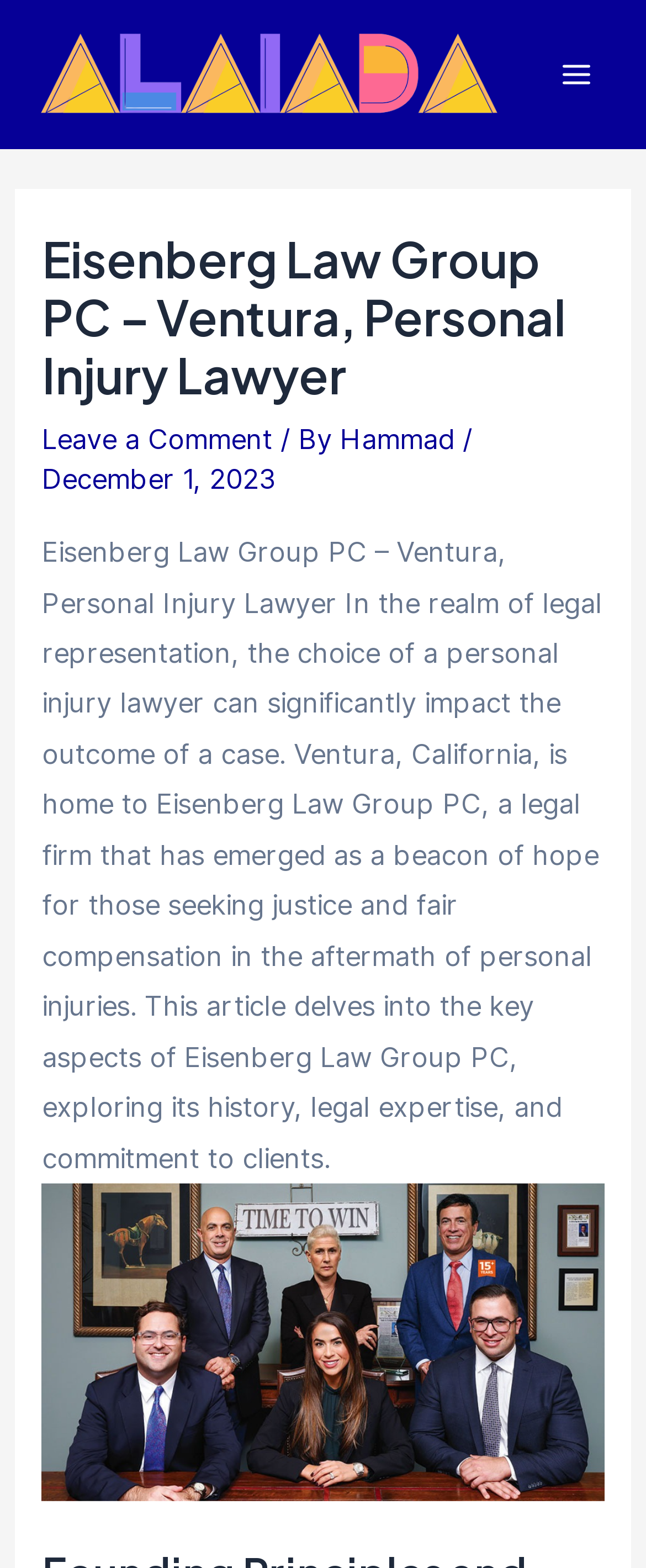Who is the author of the article?
Please provide a full and detailed response to the question.

I found the answer by looking at the section that shows the author's name, which is 'Hammad'.